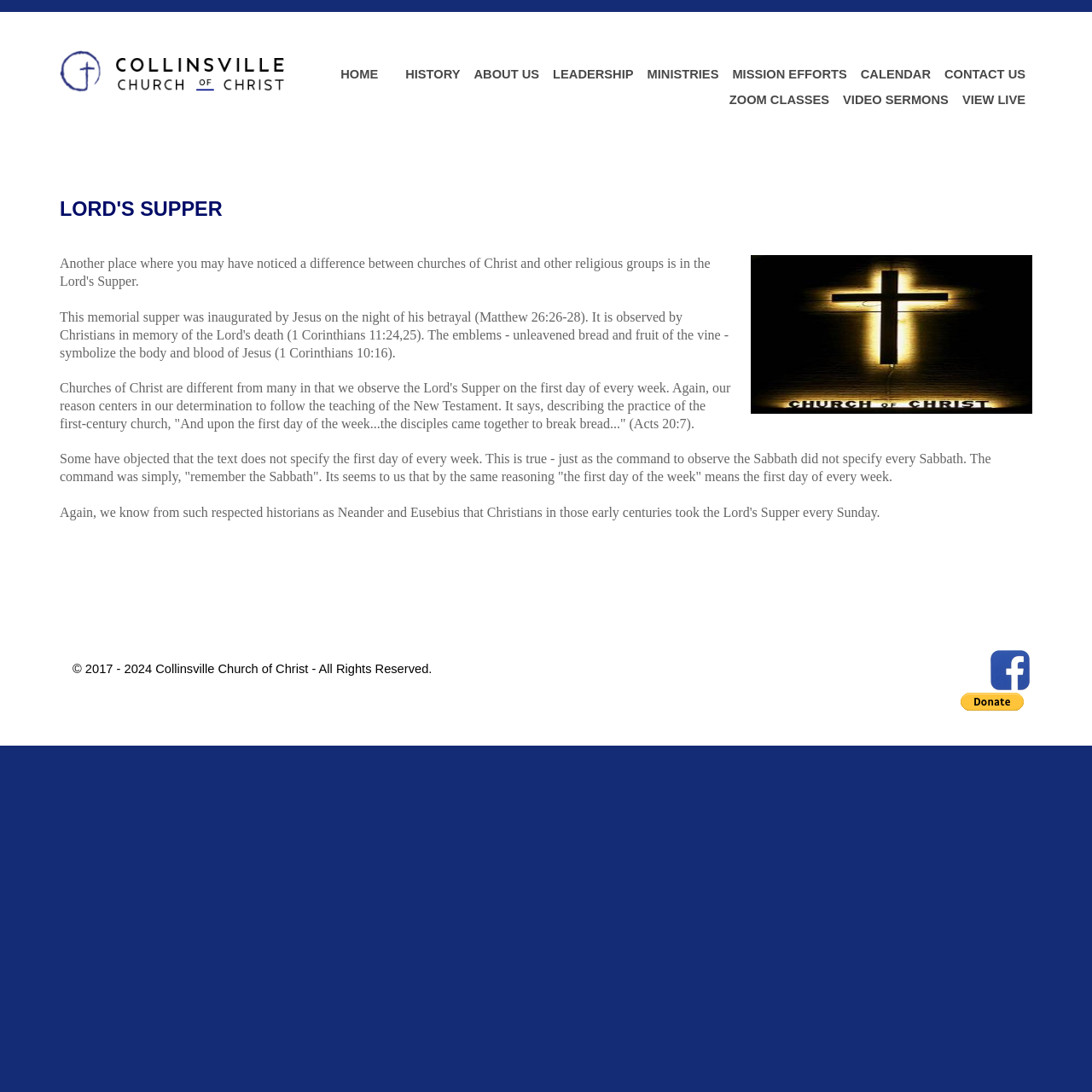Please identify the bounding box coordinates of the region to click in order to complete the task: "Learn about the HISTORY of Collinsville Church of Christ". The coordinates must be four float numbers between 0 and 1, specified as [left, top, right, bottom].

[0.365, 0.058, 0.428, 0.081]